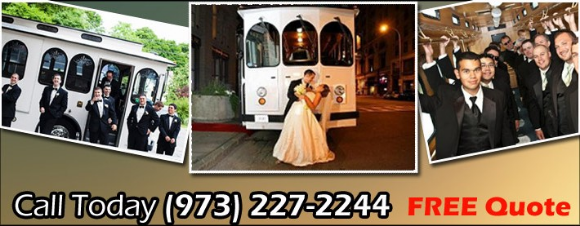Use the information in the screenshot to answer the question comprehensively: What is the call-to-action at the bottom of the image?

The caption states that prominent at the bottom of the image is a call-to-action inviting viewers to 'Call Today' for booking inquiries, accompanied by a contact number, emphasizing the ease of securing a trolley rental.